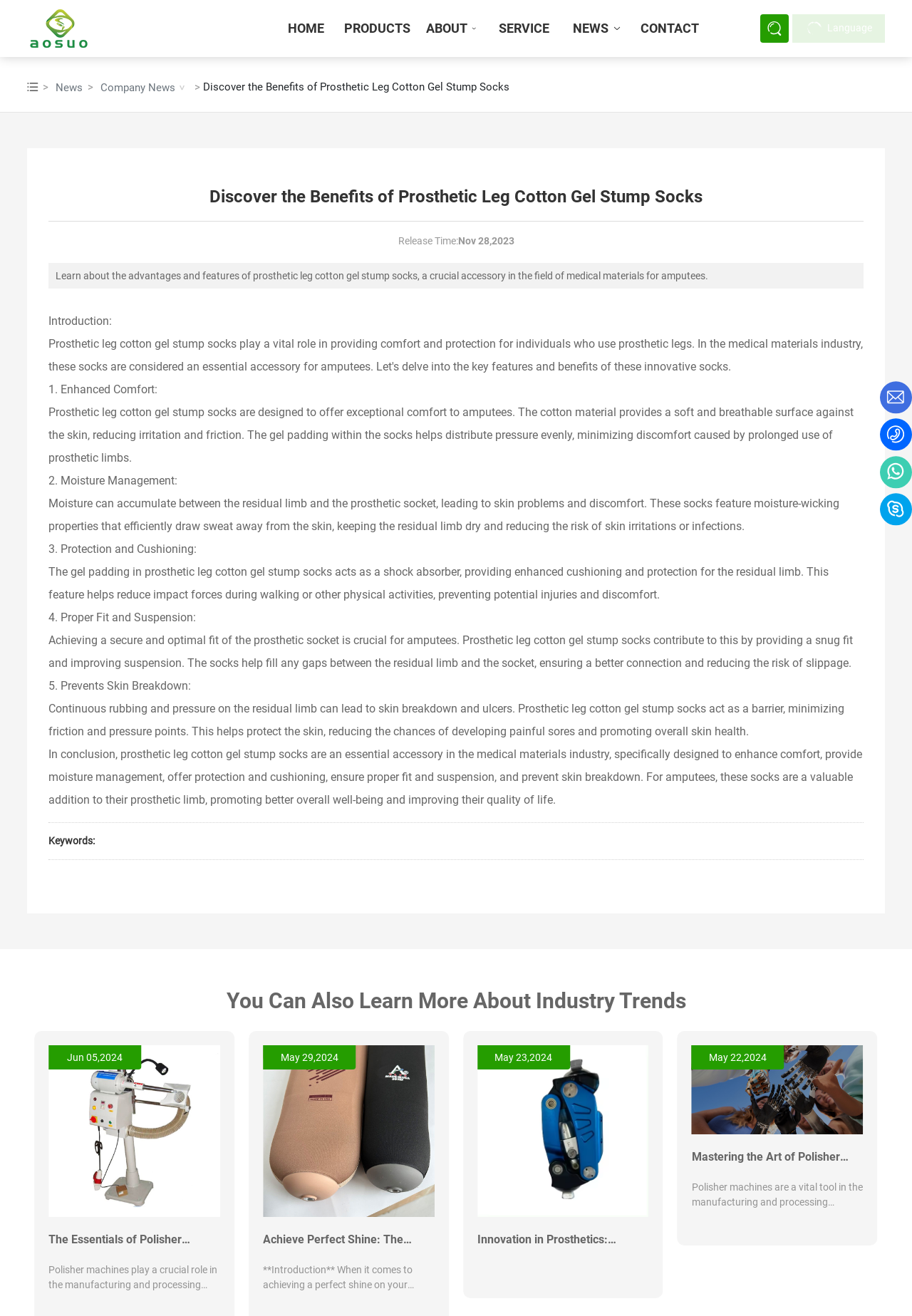Give an in-depth explanation of the webpage layout and content.

This webpage is about prosthetic leg cotton gel stump socks, a crucial accessory in the medical materials industry for amputees. At the top, there is a navigation bar with links to "HOME", "PRODUCTS", "ABOUT", "SERVICE", "NEWS", and "CONTACT". Below the navigation bar, there is a logo of "AOSUO MEDICAL EQUIPMENT" with a link to the company's homepage.

The main content of the webpage is divided into sections. The first section has a title "Discover the Benefits of Prosthetic Leg Cotton Gel Stump Socks" and a brief introduction to the product. Below the introduction, there are five sections highlighting the advantages of the product, including "Enhanced Comfort", "Moisture Management", "Protection and Cushioning", "Proper Fit and Suspension", and "Prevents Skin Breakdown". Each section has a brief description of the benefit and a detailed explanation of how the product achieves it.

On the right side of the webpage, there is a section with links to related news articles, including "The Essentials of Polisher Machines for Manufacturing and Processing Machinery", "Achieve Perfect Shine: The Ultimate Guide to Using Polisher Machines", "Innovation in Prosthetics: Introducing the H65 Hydraulic Joint", and "Mastering the Art of Polisher Machines: Everything You Need to Know". Each link has a corresponding image and a release date.

At the bottom of the webpage, there are four small images, likely representing social media or other external links.